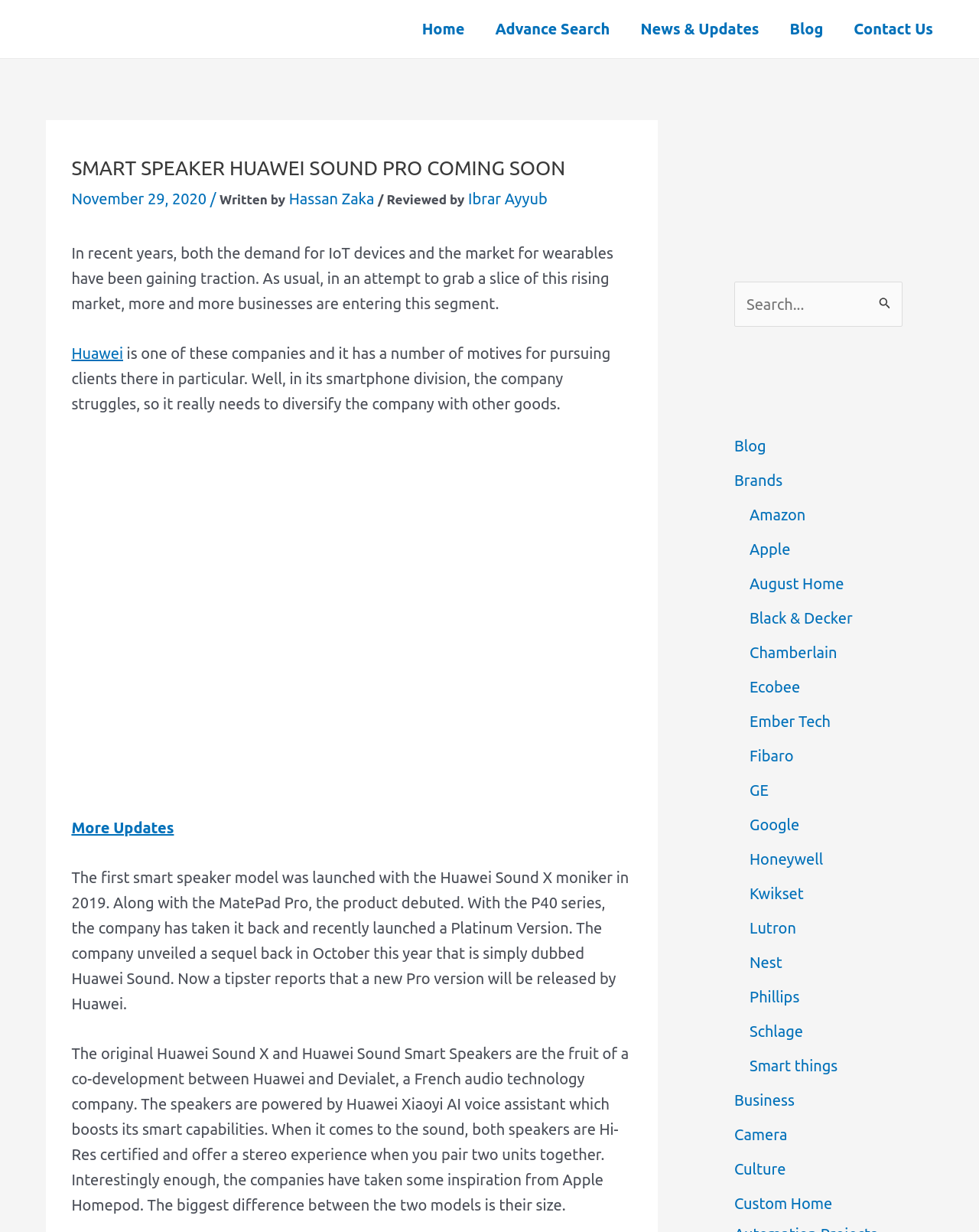Please identify the bounding box coordinates of the region to click in order to complete the task: "Search for something". The coordinates must be four float numbers between 0 and 1, specified as [left, top, right, bottom].

[0.75, 0.229, 0.922, 0.265]